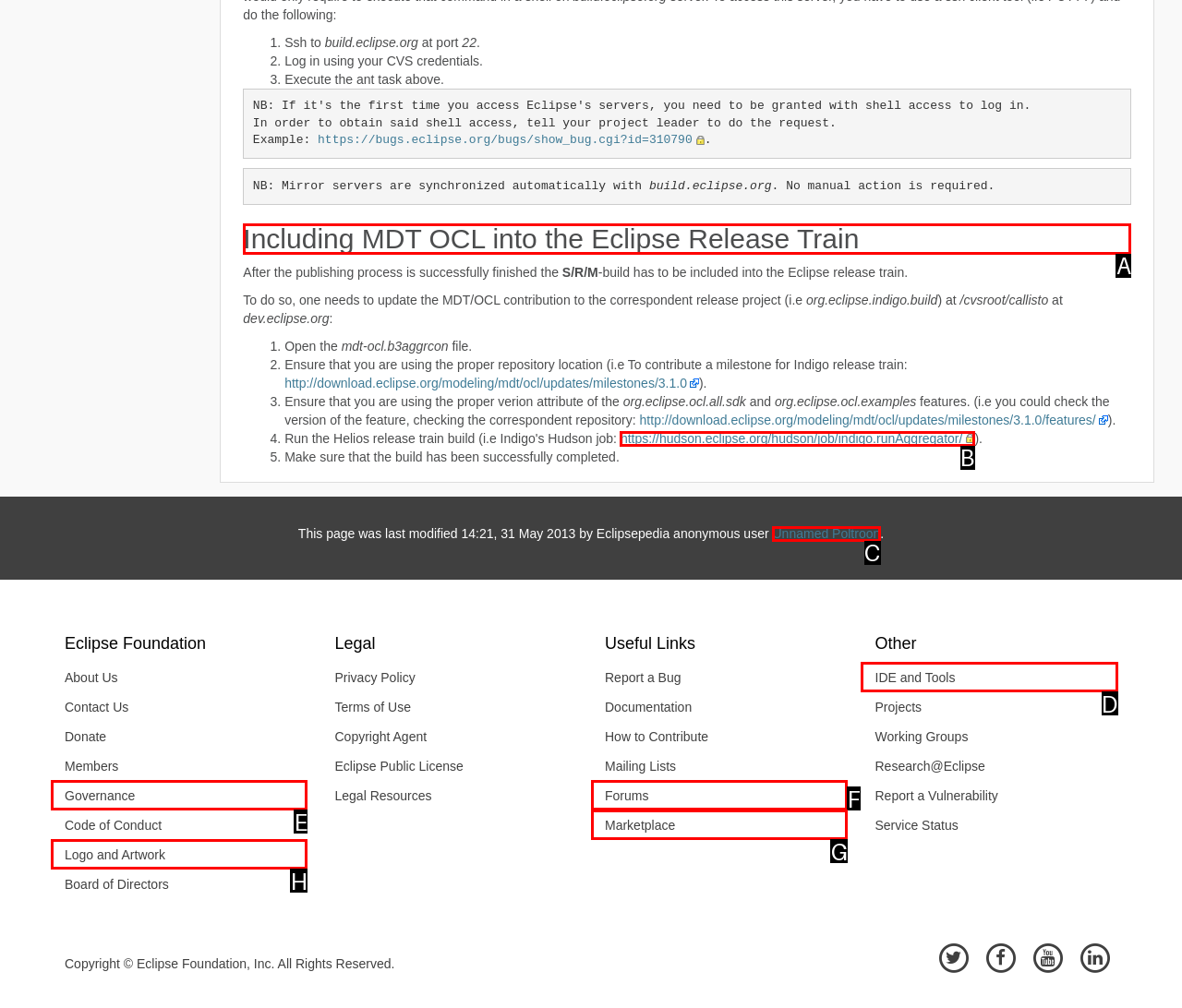Which HTML element should be clicked to perform the following task: Open the MDT OCL into the Eclipse Release Train page
Reply with the letter of the appropriate option.

A